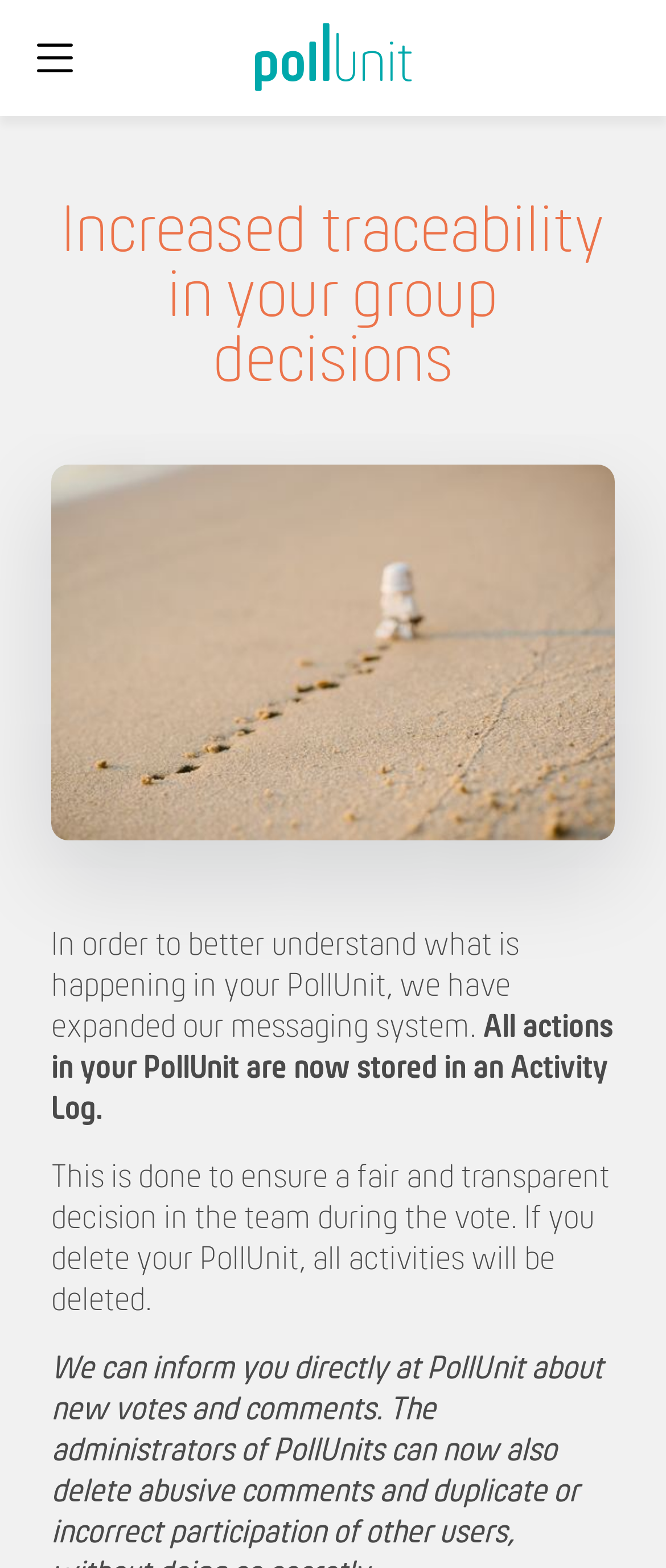Detail the features and information presented on the webpage.

The webpage is about PollUnit, a platform for group decisions and voting. At the top left, there is a button for global navigation, which is not expanded. Next to it, there is a navigation menu that spans across the top of the page. 

In the main content area, there is a heading that reads "Increased traceability in your group decisions", which is accompanied by an image below it. The image and the heading are positioned at the top center of the page. 

Below the image, there are three paragraphs of text. The first paragraph explains that the messaging system has been expanded to provide better understanding of what is happening in PollUnit. The second paragraph informs that all actions in PollUnit are now stored in an Activity Log. The third paragraph explains the purpose of this log, which is to ensure fair and transparent decision-making in the team during voting, and that all activities will be deleted if the PollUnit is deleted.